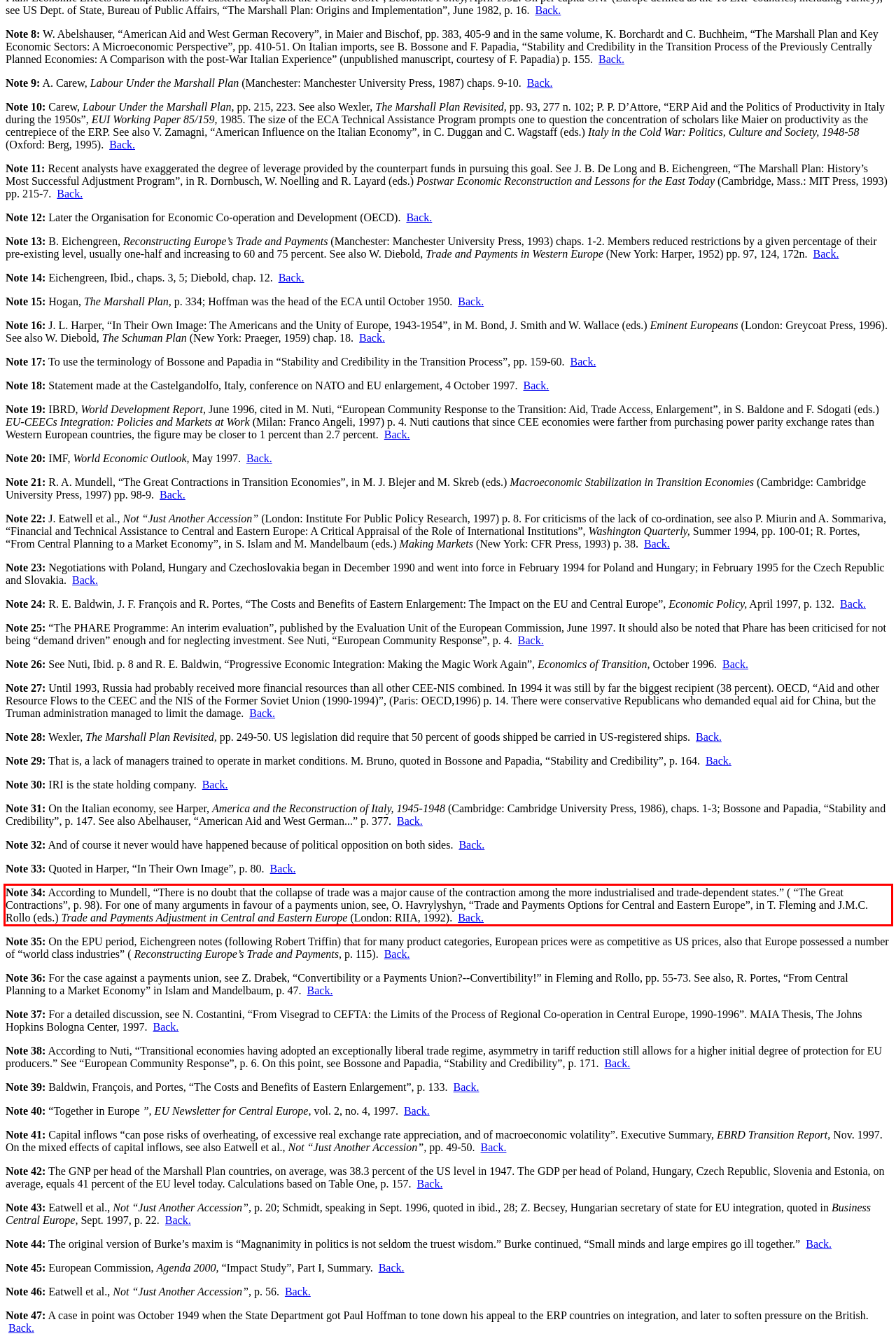There is a UI element on the webpage screenshot marked by a red bounding box. Extract and generate the text content from within this red box.

Note 34: According to Mundell, “There is no doubt that the collapse of trade was a major cause of the contraction among the more industrialised and trade-dependent states.” ( “The Great Contractions”, p. 98). For one of many arguments in favour of a payments union, see, O. Havrylyshyn, “Trade and Payments Options for Central and Eastern Europe”, in T. Fleming and J.M.C. Rollo (eds.) Trade and Payments Adjustment in Central and Eastern Europe (London: RIIA, 1992). Back.